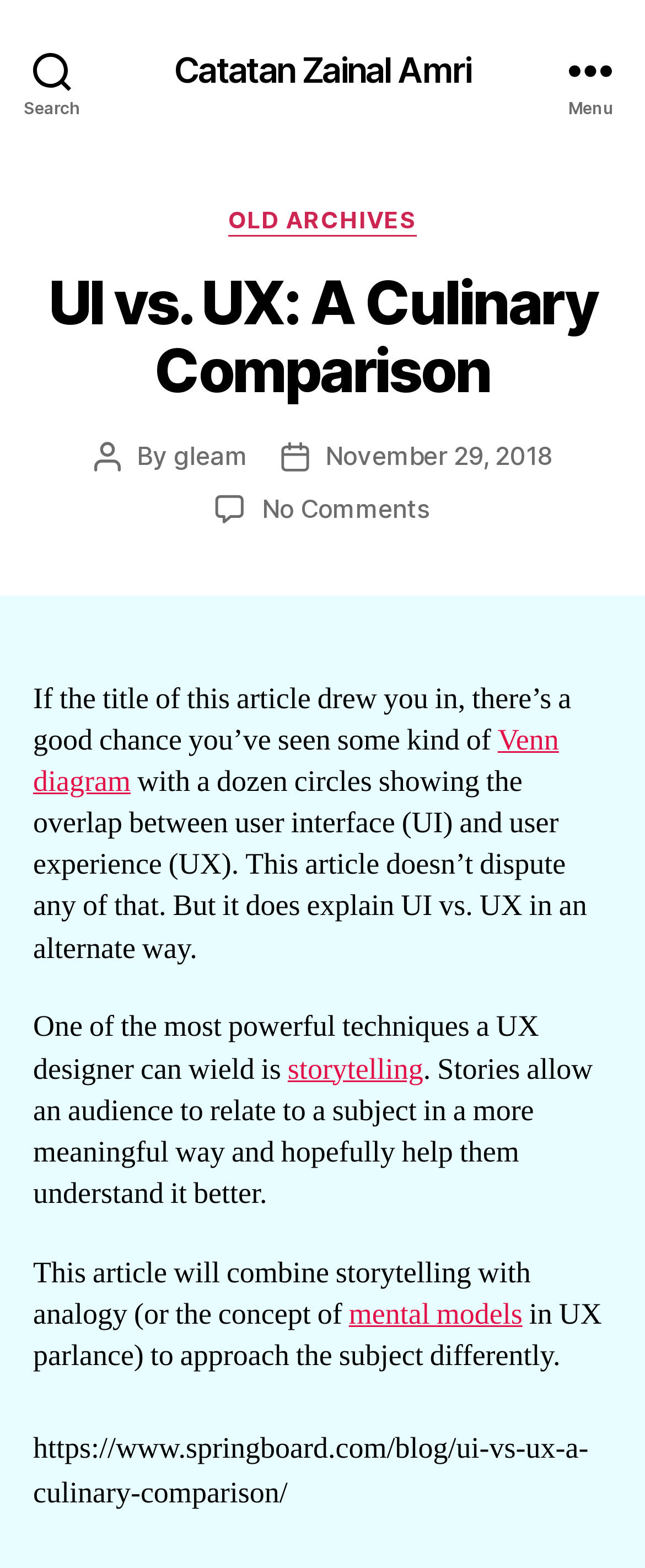Please find the bounding box for the following UI element description. Provide the coordinates in (top-left x, top-left y, bottom-right x, bottom-right y) format, with values between 0 and 1: Menu

[0.831, 0.0, 1.0, 0.089]